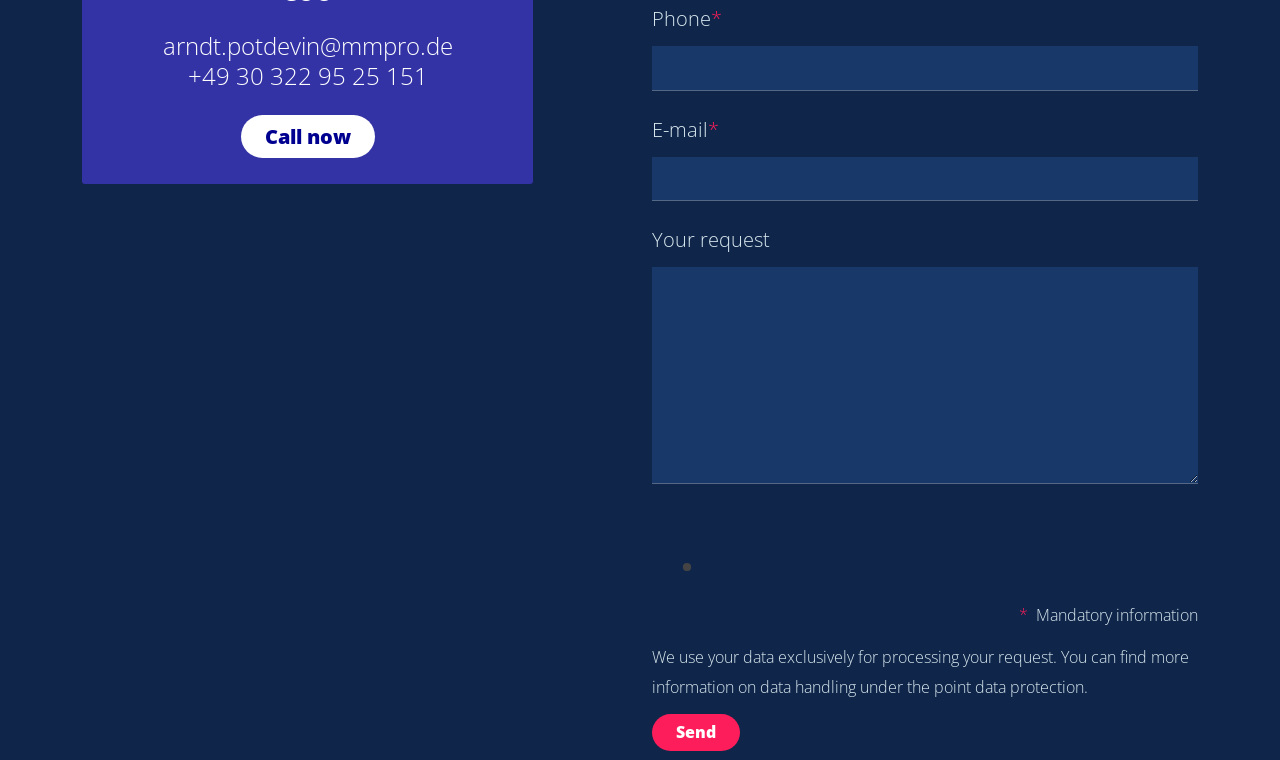What is the mandatory information required?
Can you give a detailed and elaborate answer to the question?

I inferred this by looking at the static text element 'Mandatory information' which is located near the required textboxes for 'Phone' and 'E-mail', suggesting that these fields are mandatory.